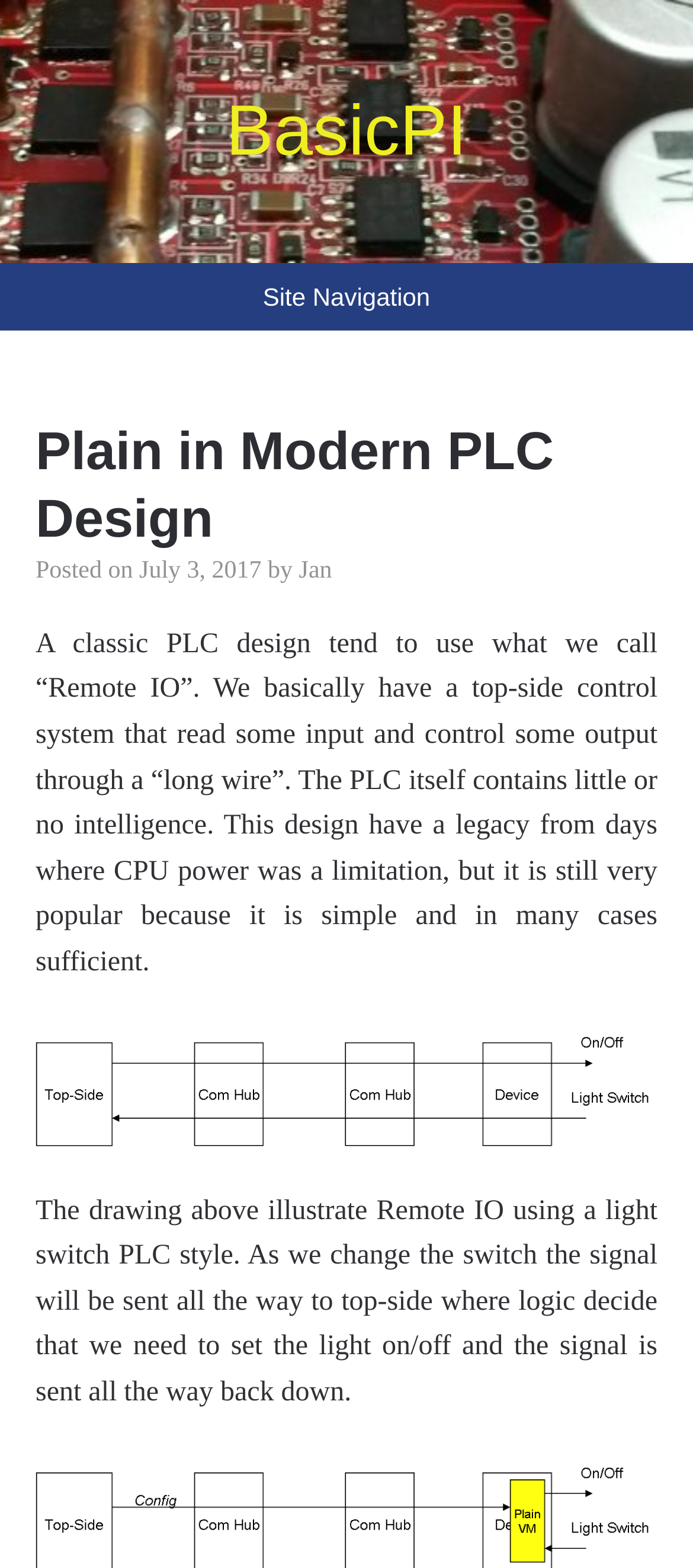What is the date of the post?
Look at the screenshot and respond with a single word or phrase.

July 3, 2017